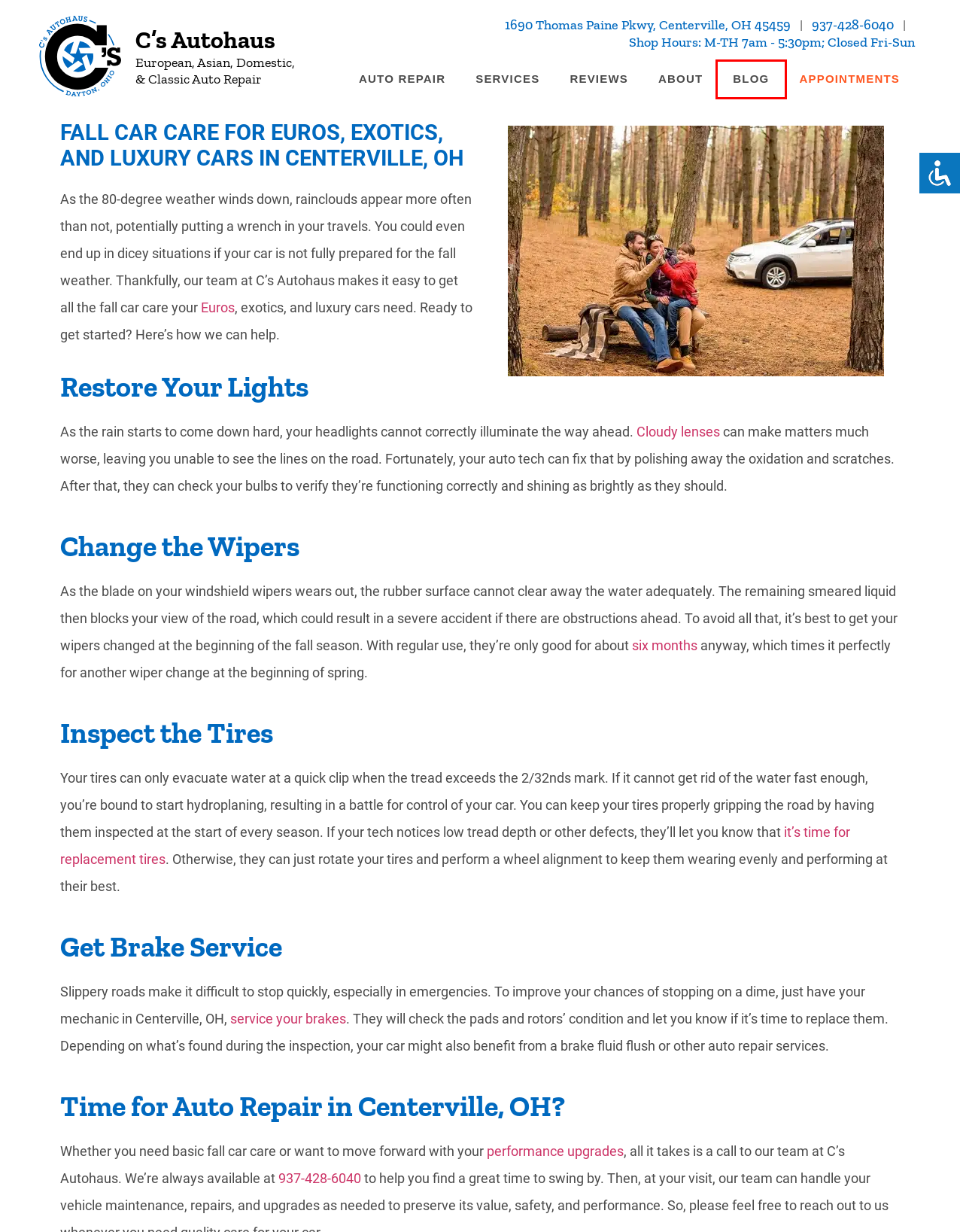Given a screenshot of a webpage with a red bounding box, please pick the webpage description that best fits the new webpage after clicking the element inside the bounding box. Here are the candidates:
A. Best Auto Repair in Centerville, OH | C's Autohaus
B. European Auto Repair in Centerville, OH | C's Autohaus
C. Performance Upgrades in Centerville, OH | C's Autohaus
D. About | C's Autohaus
E. Blog | C's Autohaus
F. Reviews | C's Autohaus
G. Hit a Pothole? Visit Our Shop in Centerville | C's Autohaus
H. Premium Services Offered and Auto Repair | C's Autohaus

E